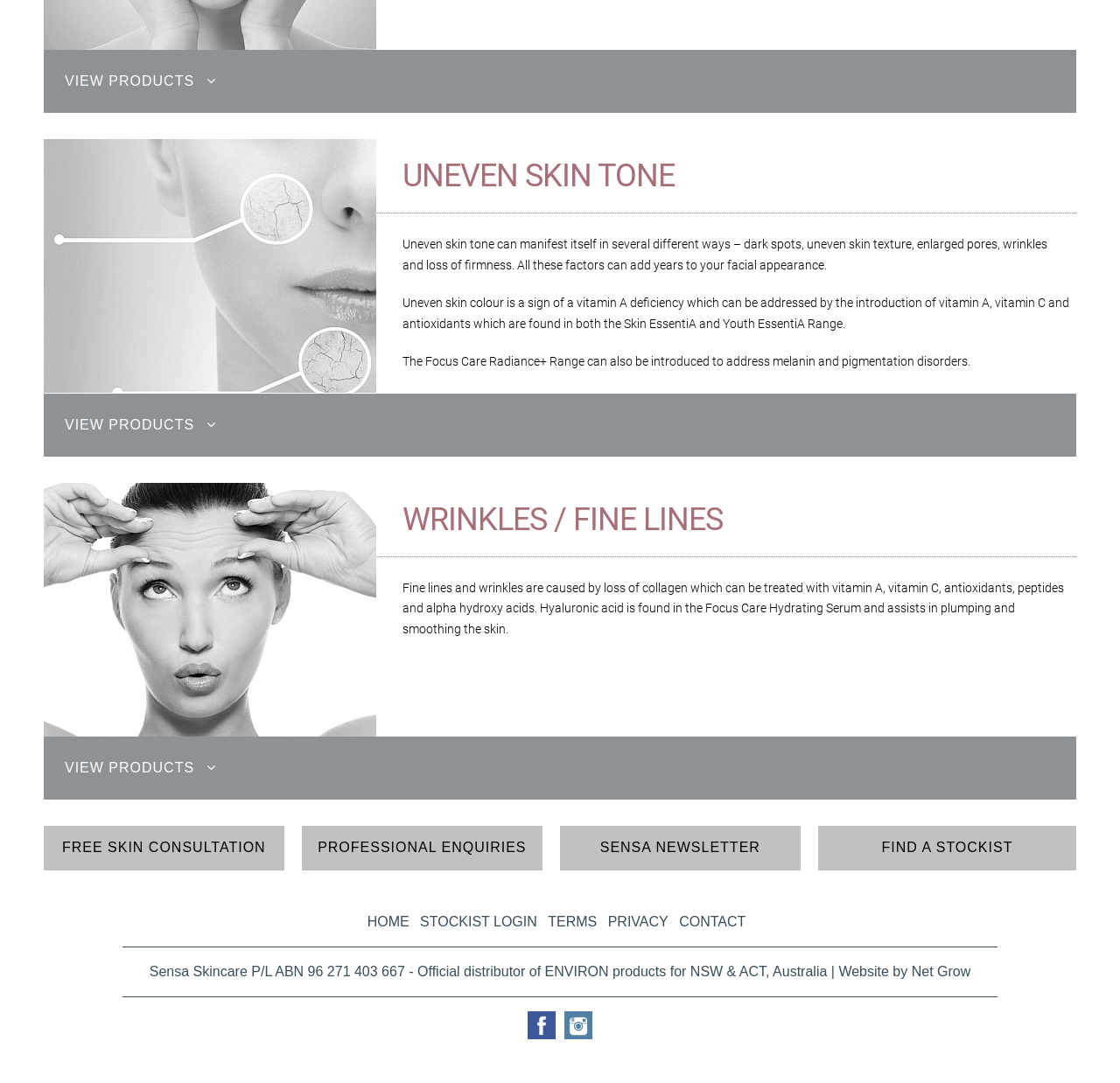Please find the bounding box coordinates of the clickable region needed to complete the following instruction: "View the 'SpaUmbrella' product". The bounding box coordinates must consist of four float numbers between 0 and 1, i.e., [left, top, right, bottom].

None